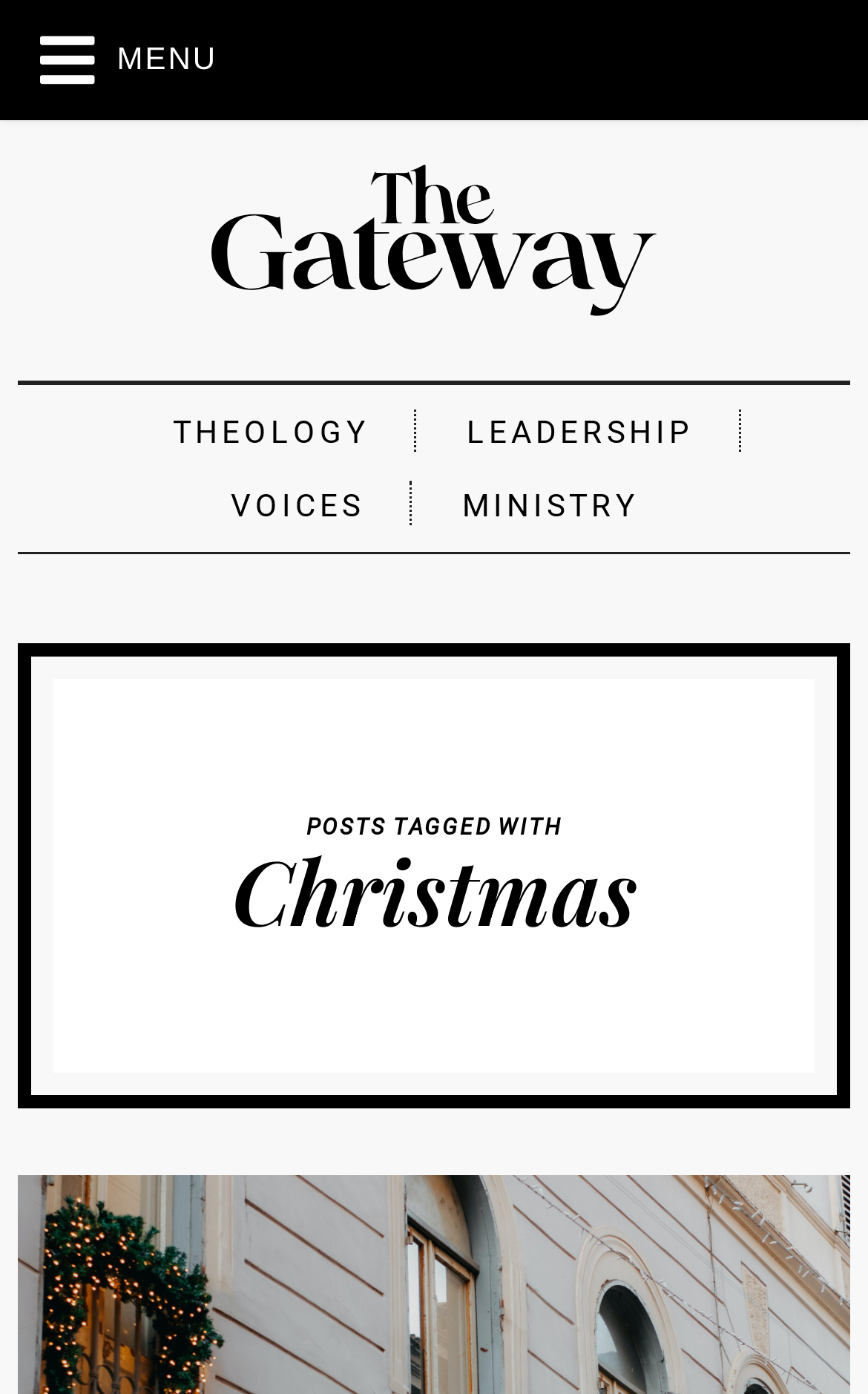Could you locate the bounding box coordinates for the section that should be clicked to accomplish this task: "visit the About page".

[0.441, 0.361, 0.559, 0.393]